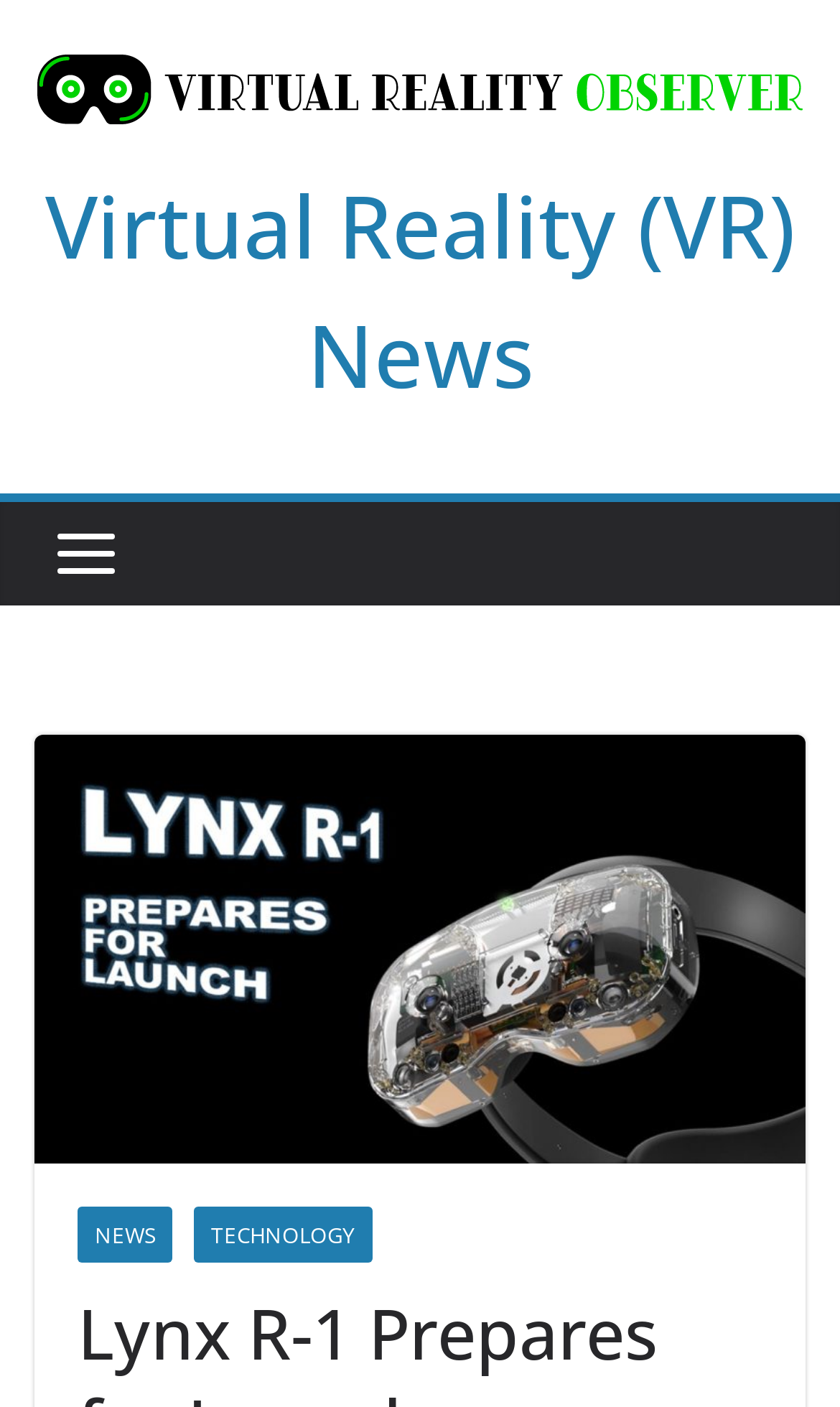What is the name of the AR/VR headset?
Please use the image to provide an in-depth answer to the question.

By looking at the image description 'Lynx R-1 AR/VR Headset Prepares for Launch' at coordinates [0.041, 0.522, 0.959, 0.827], I can infer that the name of the AR/VR headset is Lynx R-1.